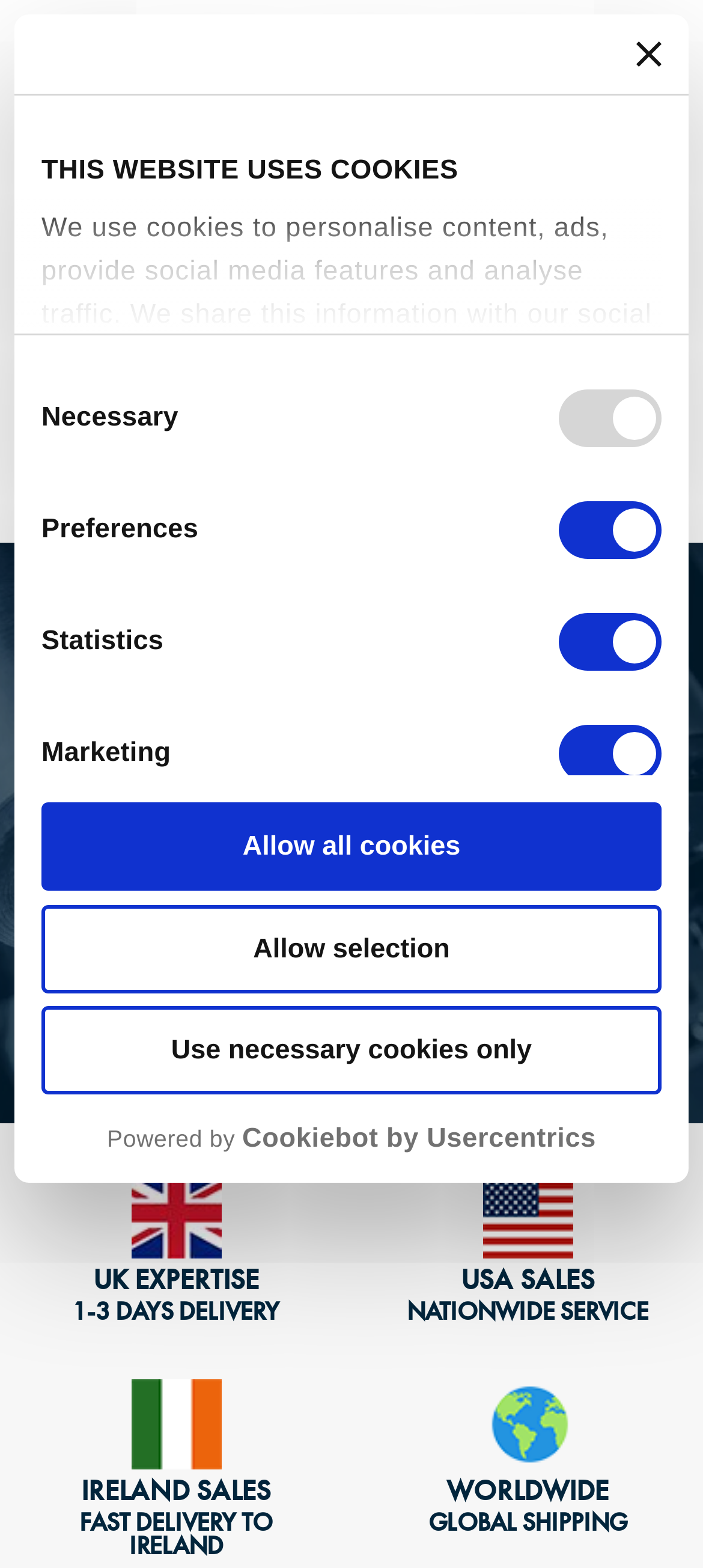Find the bounding box coordinates for the HTML element described in this sentence: "Use necessary cookies only". Provide the coordinates as four float numbers between 0 and 1, in the format [left, top, right, bottom].

[0.059, 0.642, 0.941, 0.698]